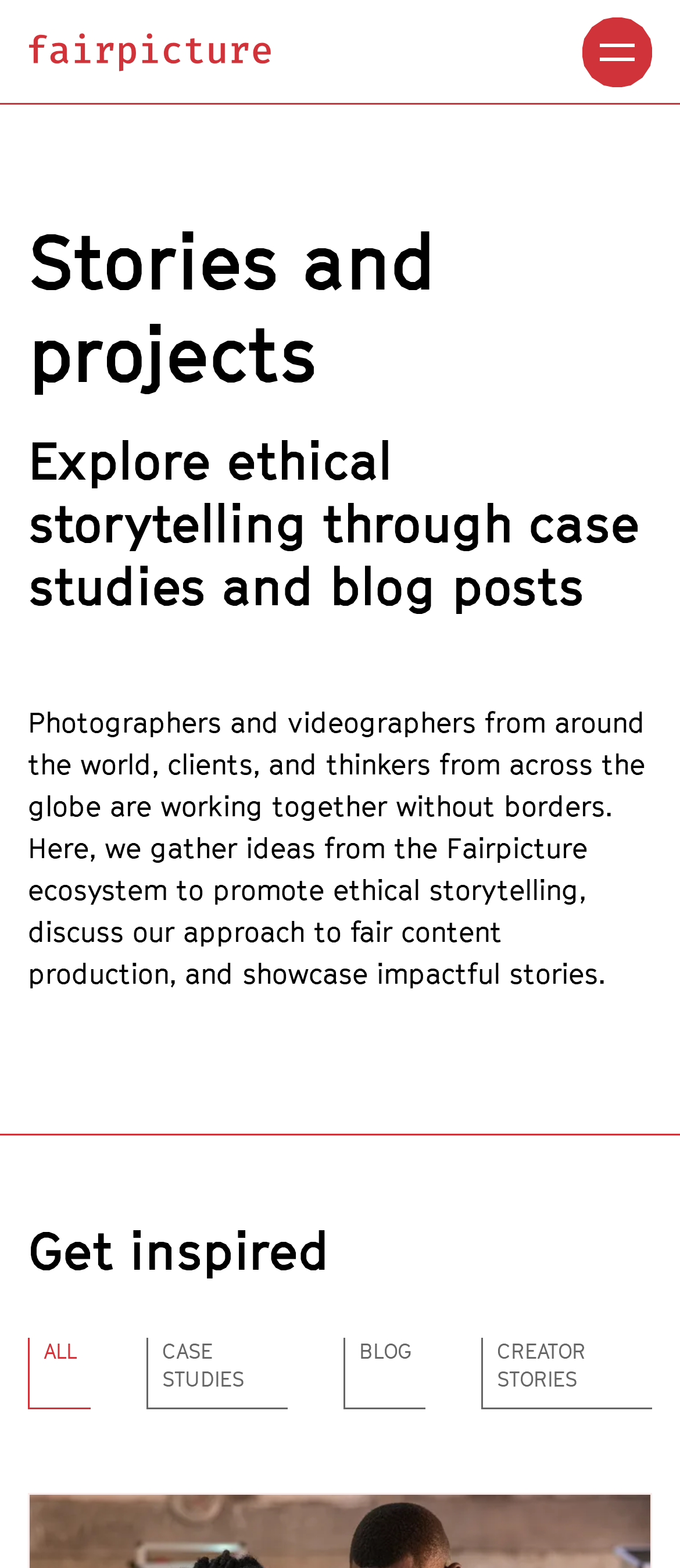What is the purpose of the Fairpicture ecosystem?
Could you answer the question in a detailed manner, providing as much information as possible?

According to the static text on the webpage, the Fairpicture ecosystem is designed to 'promote ethical storytelling, discuss our approach to fair content production, and showcase impactful stories', indicating that its primary purpose is to promote ethical storytelling.